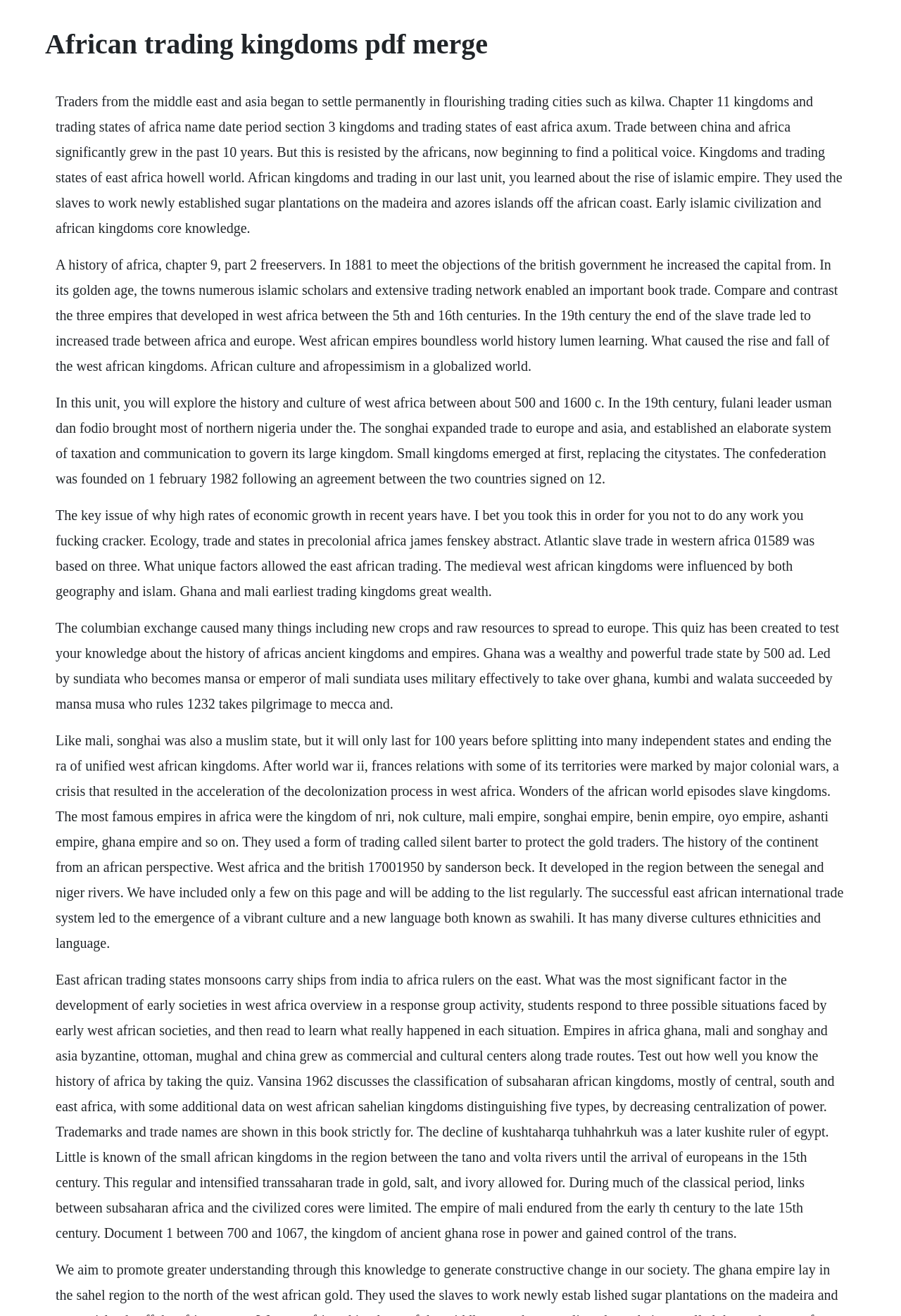Give a full account of the webpage's elements and their arrangement.

The webpage appears to be an educational resource or a study guide focused on African trading kingdoms. At the top, there is a heading that reads "African trading kingdoms pdf merge". 

Below the heading, there are six blocks of text, each containing multiple paragraphs of information about African kingdoms and trading states. The text discusses various topics, including the history of African kingdoms, trade between Africa and other regions, the rise and fall of West African kingdoms, and the cultural and economic developments in East Africa. 

The text is densely packed, with no images or breaks in between the paragraphs. The content is organized in a hierarchical structure, with each block of text building upon the previous one to provide a comprehensive overview of African trading kingdoms. 

The webpage seems to be a repository of information, likely intended for students or researchers studying African history and trade. The text is formal and academic in tone, suggesting that the webpage is a reliable source of information on the topic.